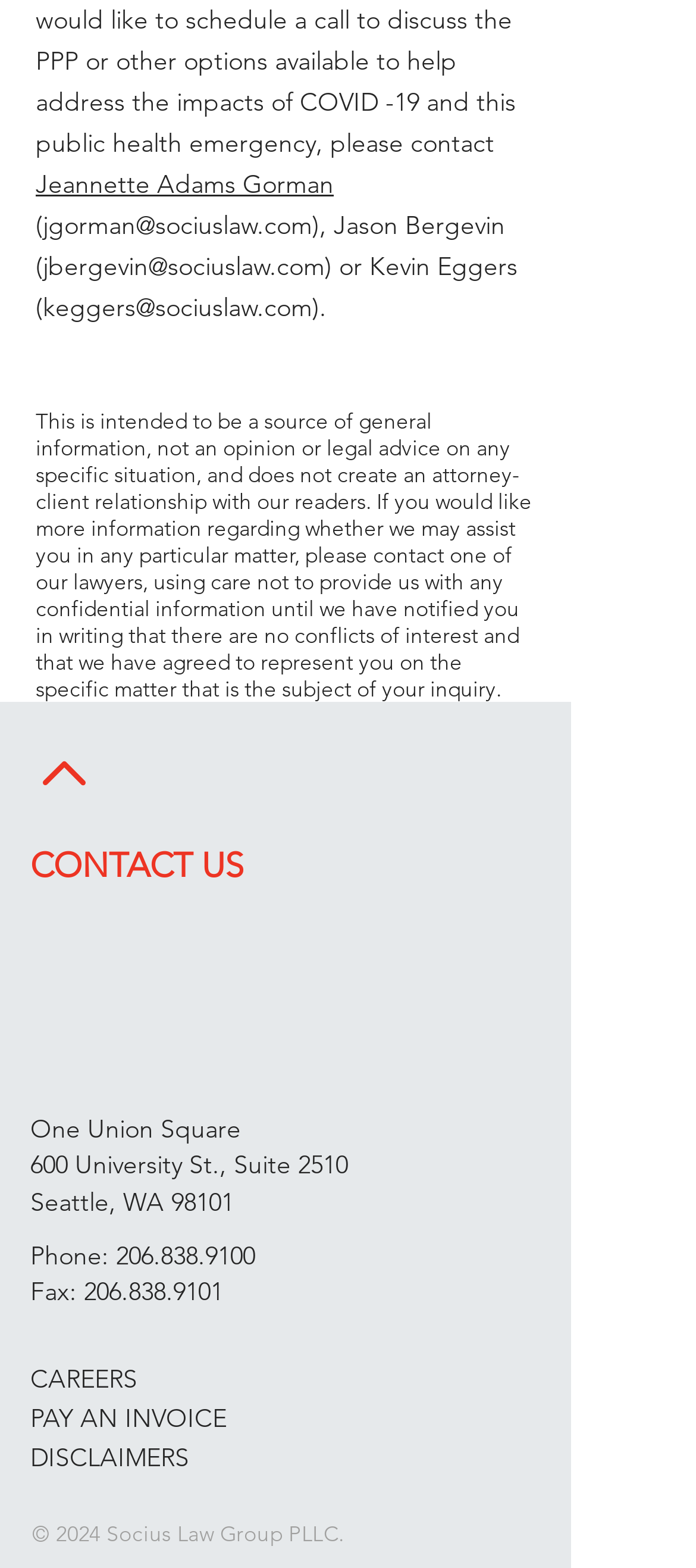Use a single word or phrase to answer the question:
What is the phone number of the law group?

206.838.9100